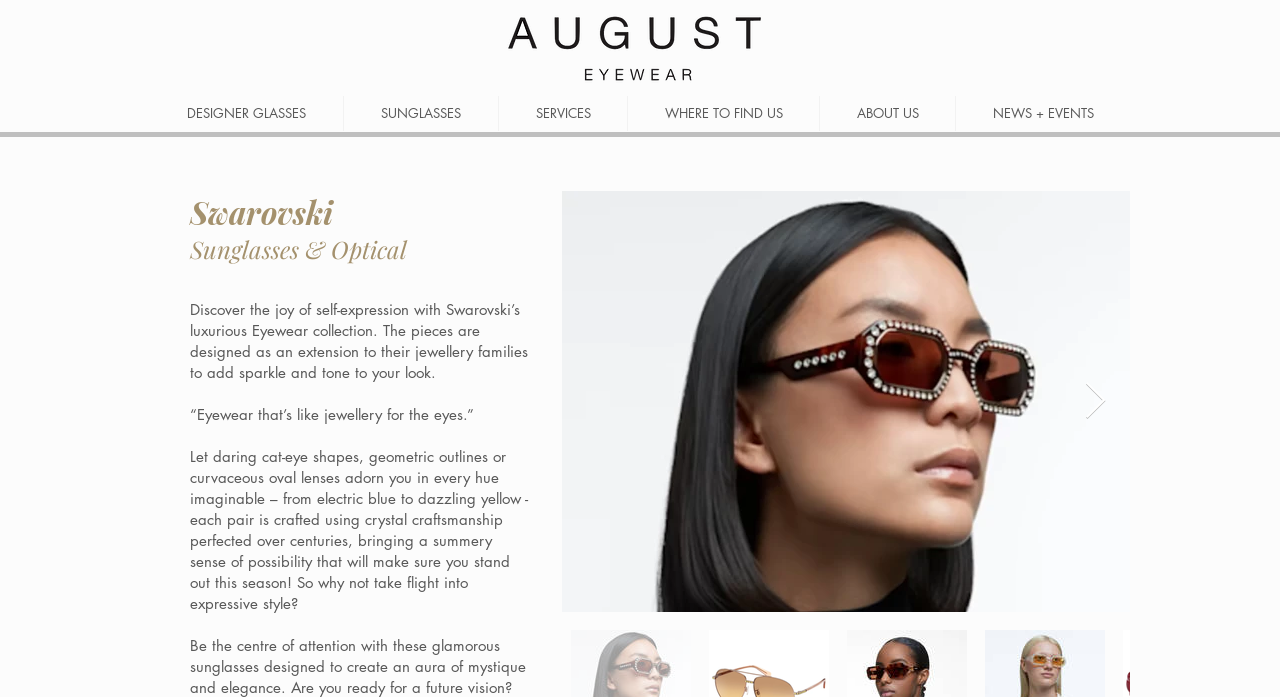Reply to the question with a single word or phrase:
Is there a 'Next Item' button on the webpage?

Yes